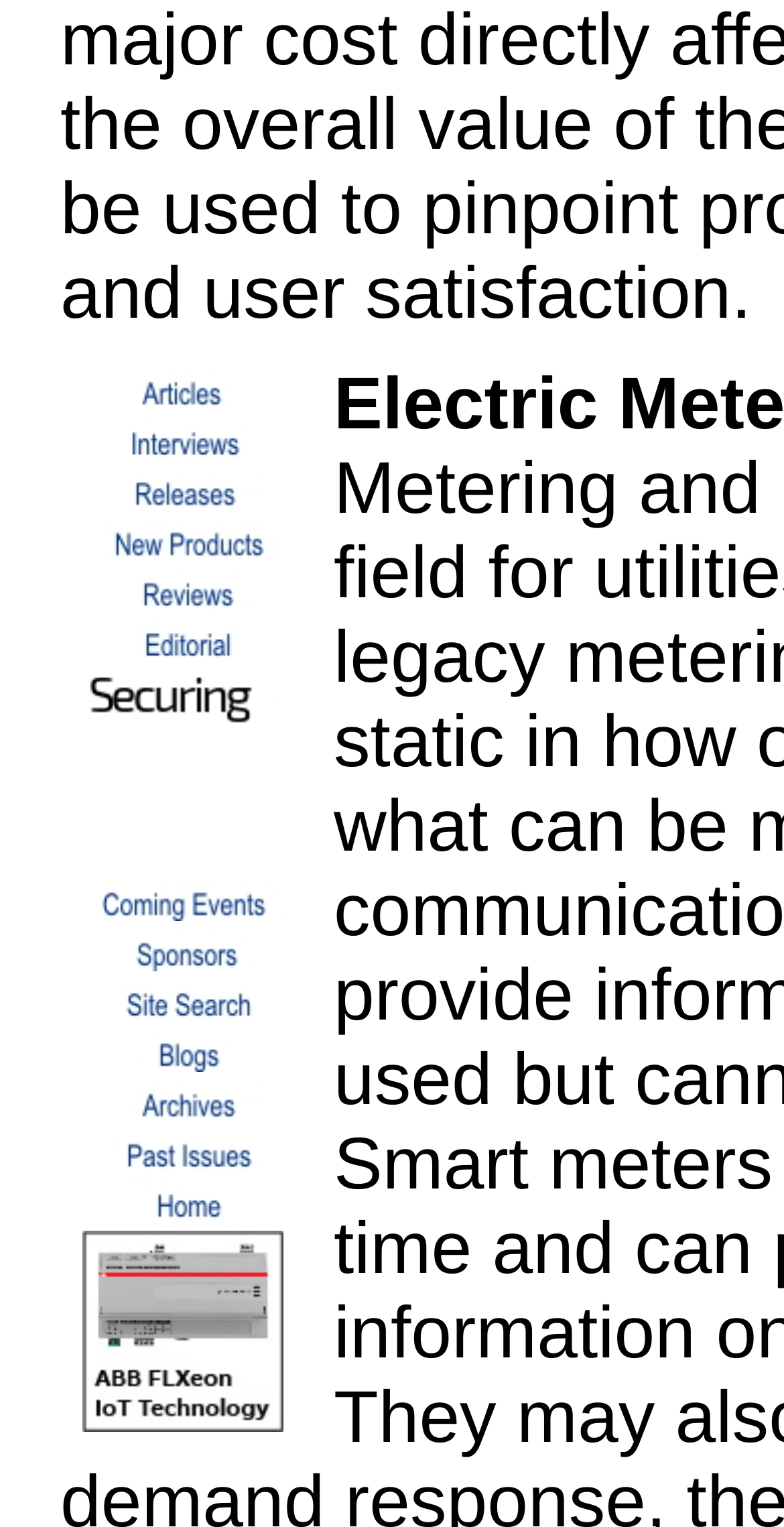What is the 'Securing Buildings News' link related to?
Using the image, respond with a single word or phrase.

Building security news